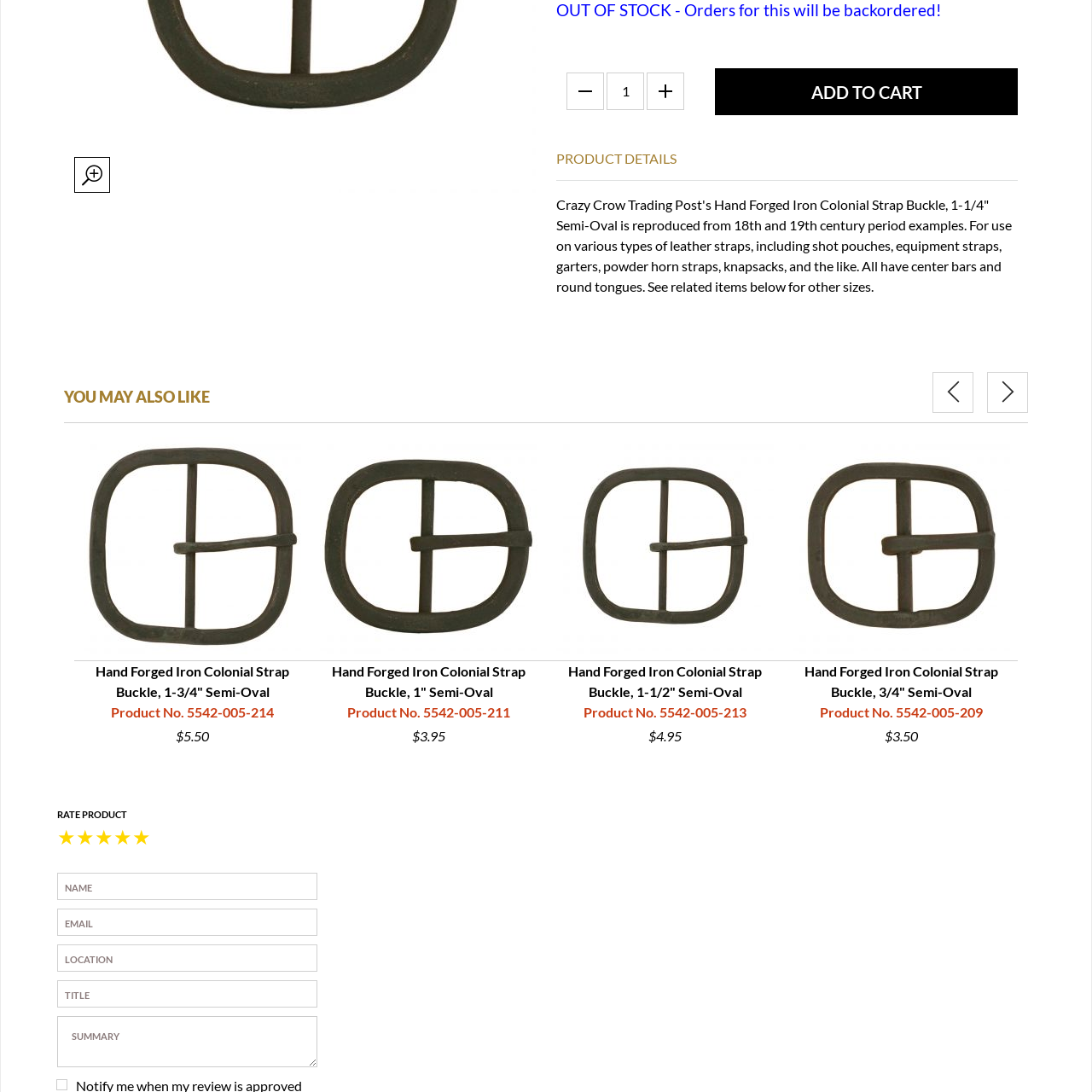View the segment outlined in white, What is the material of the buckle? 
Answer using one word or phrase.

iron